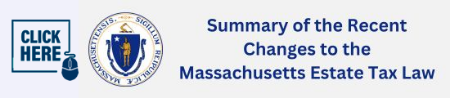Elaborate on the details you observe in the image.

The image presents a prominent banner titled "Summary of the Recent Changes to the Massachusetts Estate Tax Law." On the left, there is a clickable icon that indicates user engagement, labeled "CLICK HERE," suggesting that users can click for more information. Accompanying this text is the official seal of the Commonwealth of Massachusetts, signifying authority and authenticity in the legal changes being referenced. The layout is designed to draw attention to the important updates regarding estate tax legislation, making it clear that this information is relevant for individuals looking to understand the recent modifications to the estate tax laws in Massachusetts.